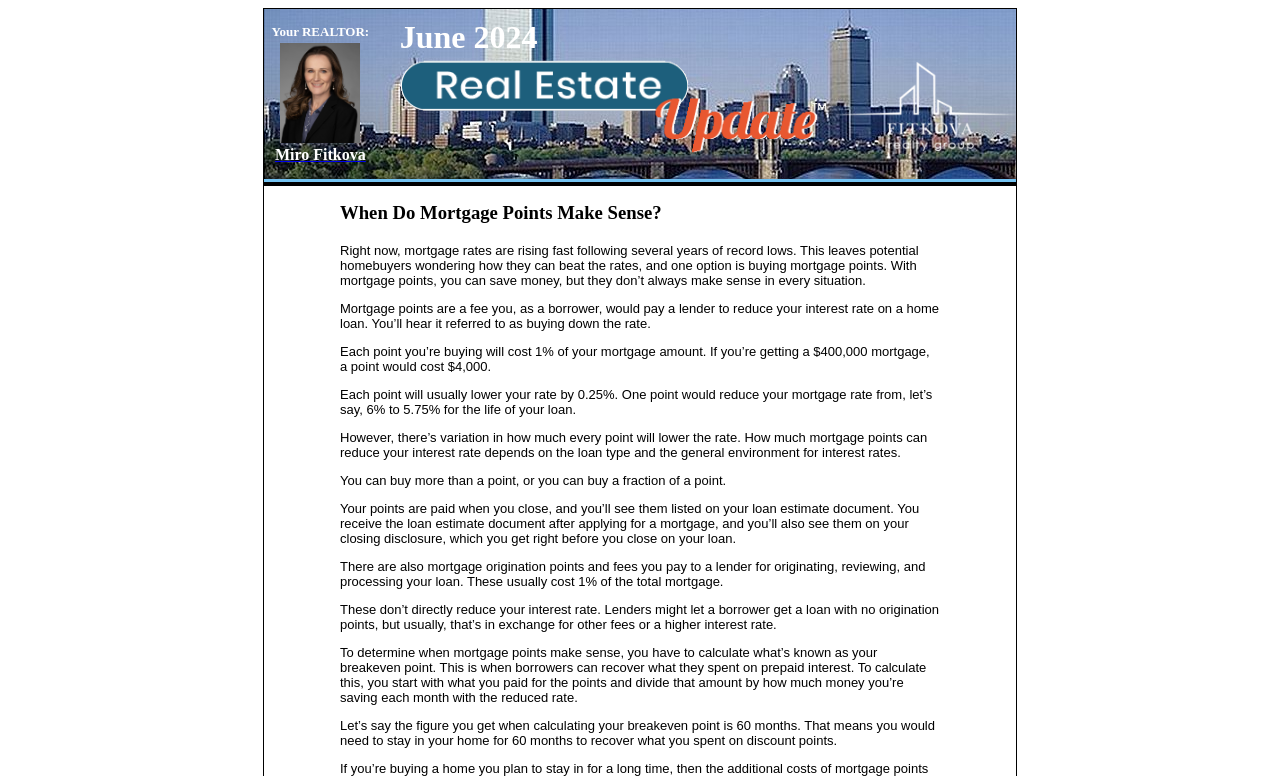What is the name of the REALTOR?
Refer to the image and provide a one-word or short phrase answer.

Miro Fitkova